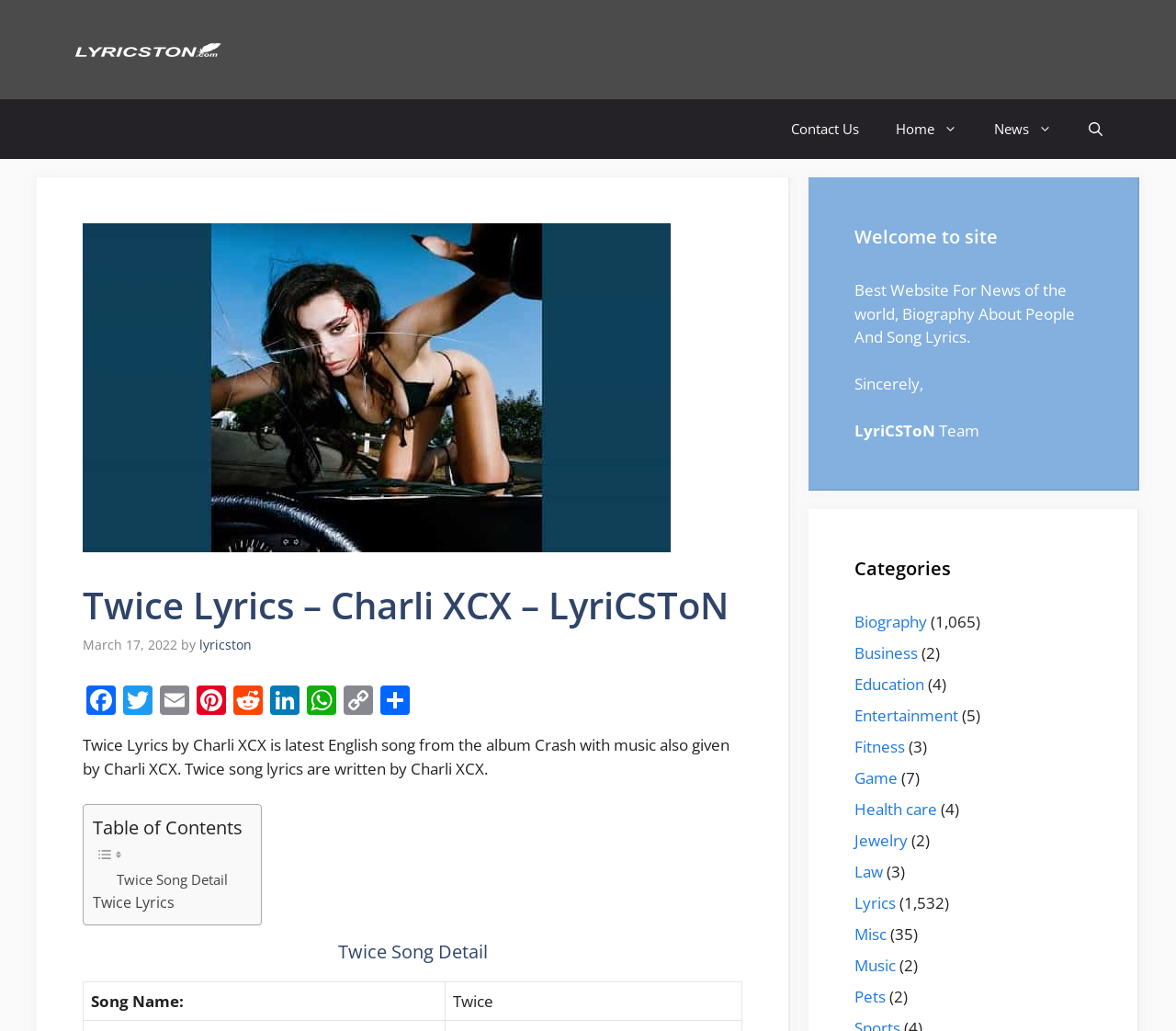Answer the question below with a single word or a brief phrase: 
How many social media links are available on the webpage?

9